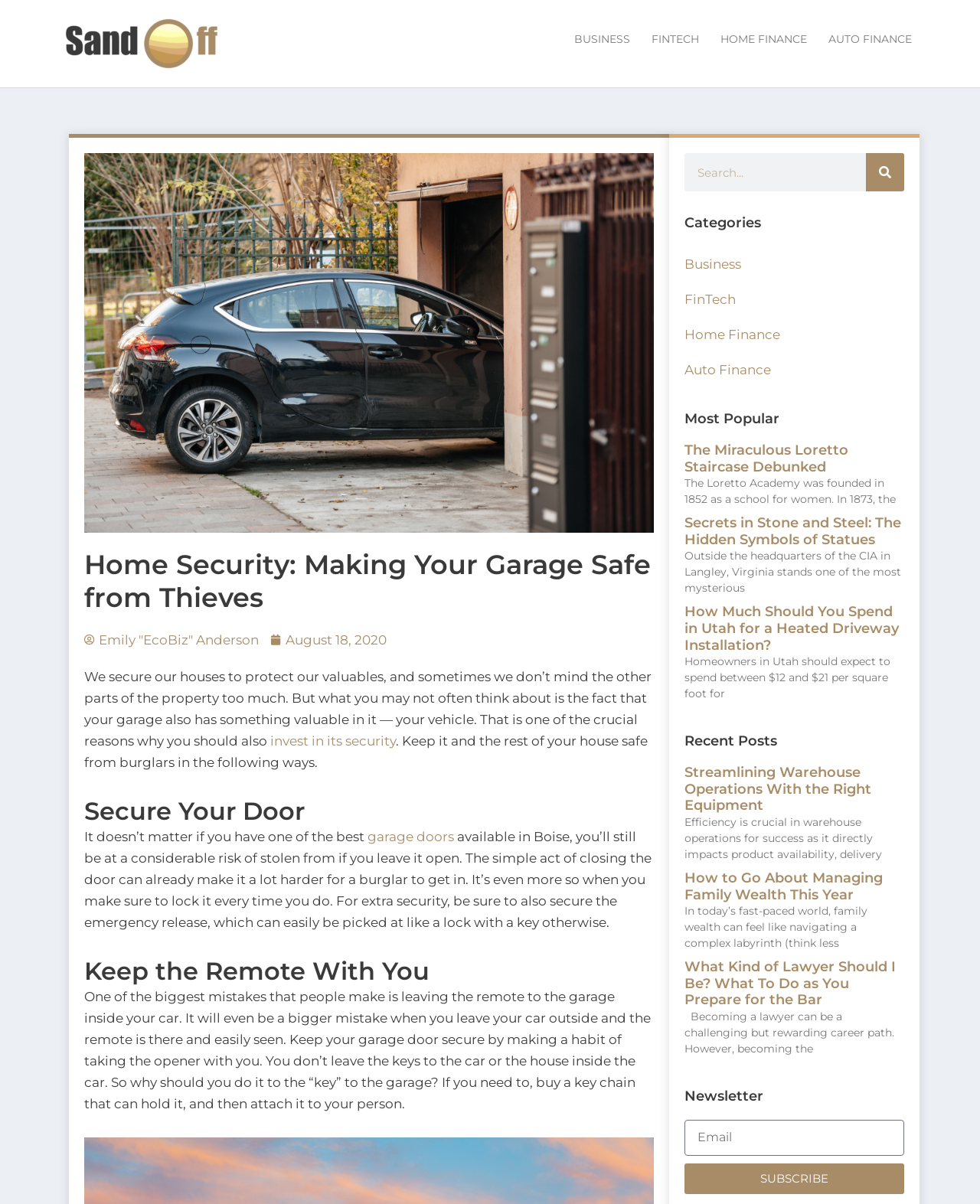With reference to the screenshot, provide a detailed response to the question below:
What is the date of the article 'Home Security: Making Your Garage Safe from Thieves'?

I found the date of the article by looking at the link 'August 18, 2020' which is located near the author's name and is likely to be the date of the article.